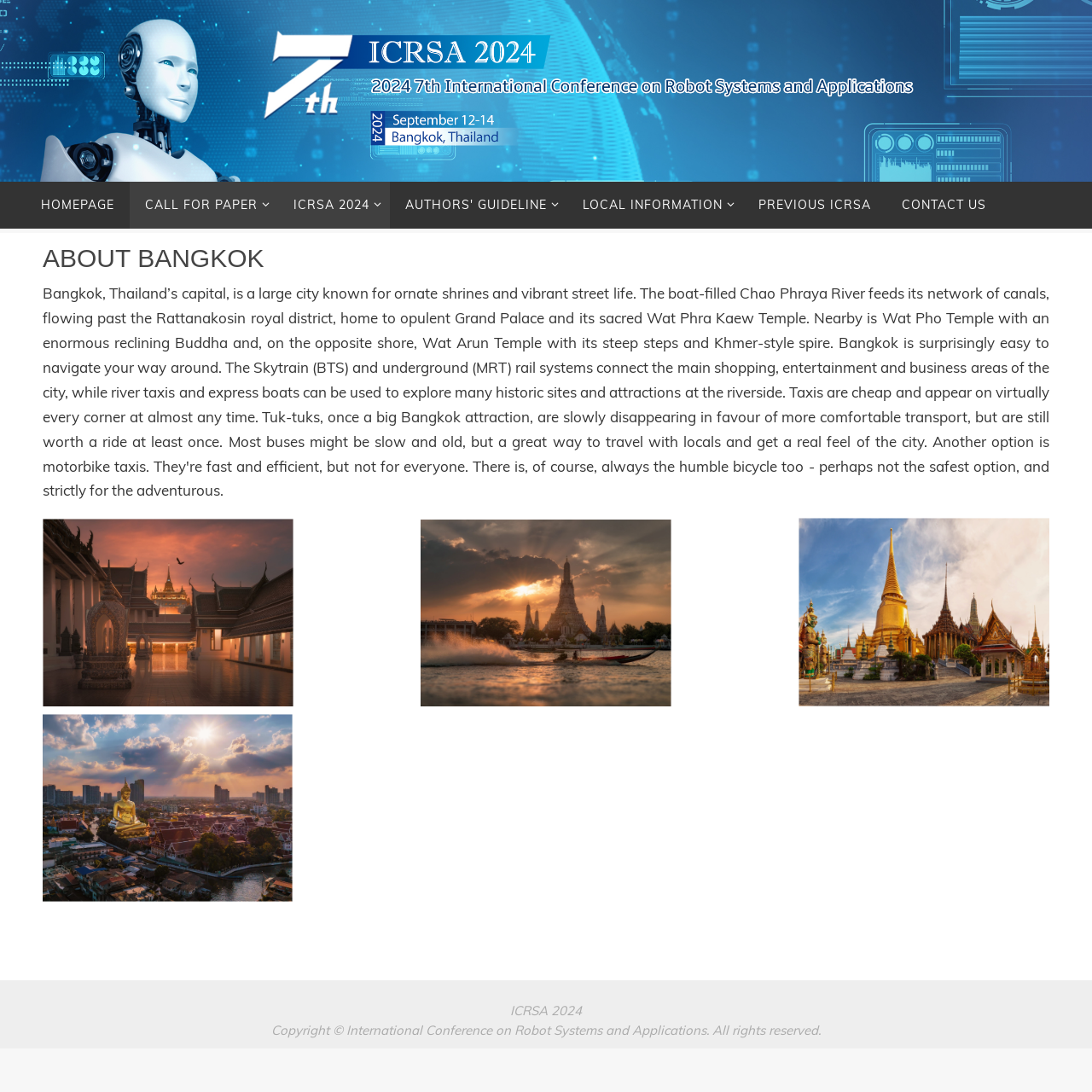What is the title of the main content section?
Look at the image and answer the question using a single word or phrase.

ABOUT BANGKOK